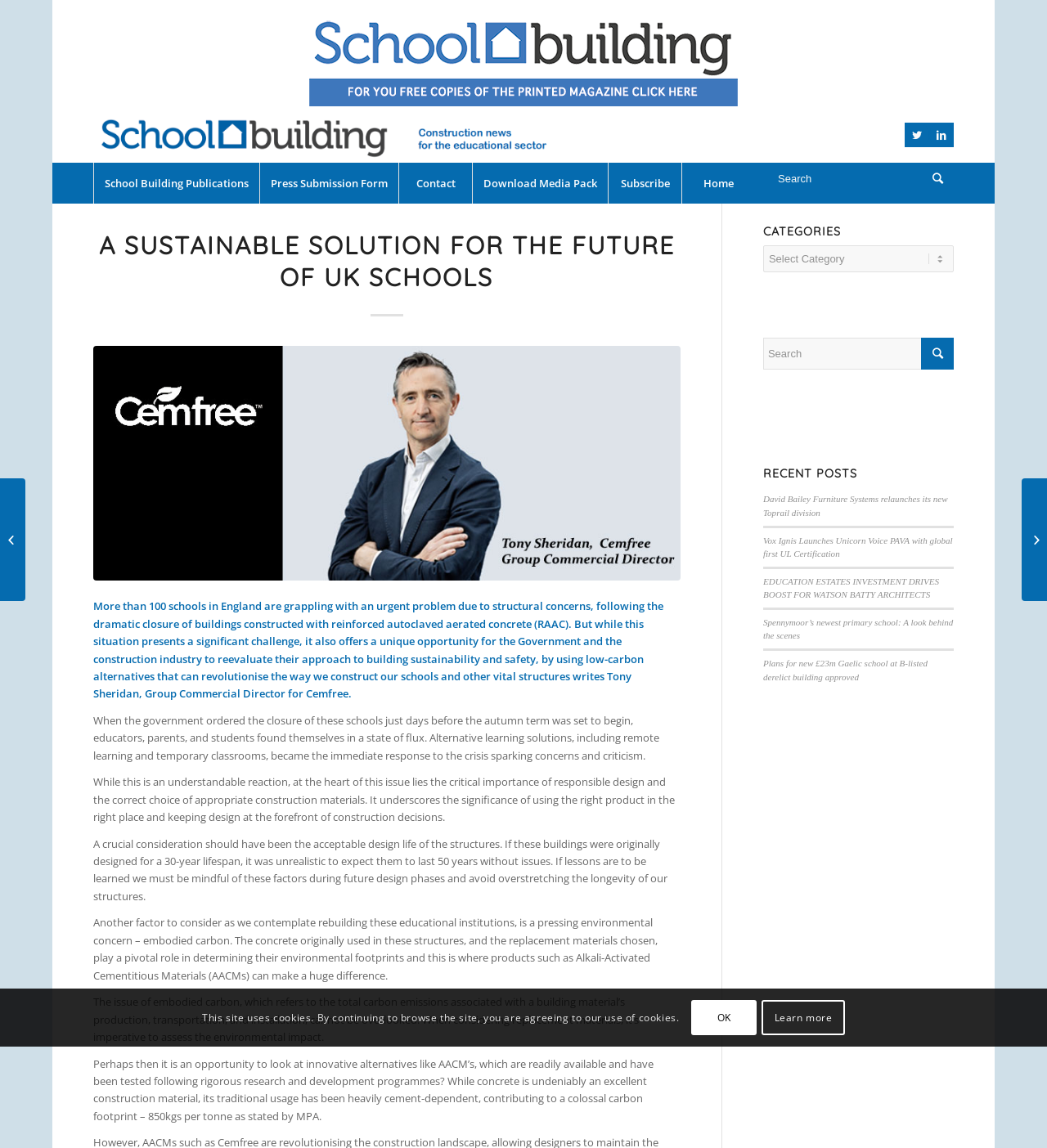From the screenshot, find the bounding box of the UI element matching this description: "RAAC Boosts Education Construction Sector". Supply the bounding box coordinates in the form [left, top, right, bottom], each a float between 0 and 1.

[0.976, 0.417, 1.0, 0.524]